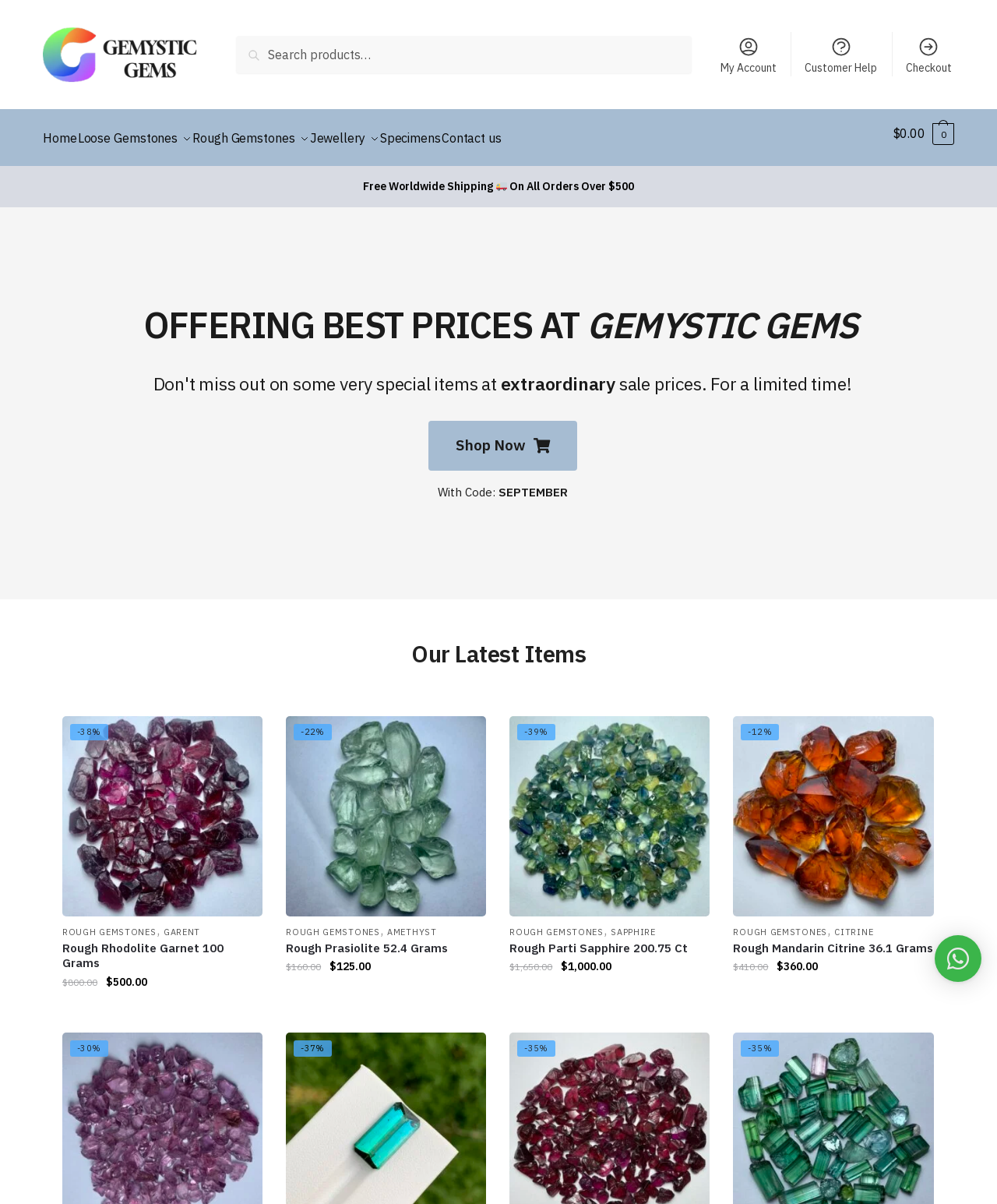Determine the bounding box coordinates of the area to click in order to meet this instruction: "Search for gemstones".

[0.237, 0.03, 0.694, 0.061]